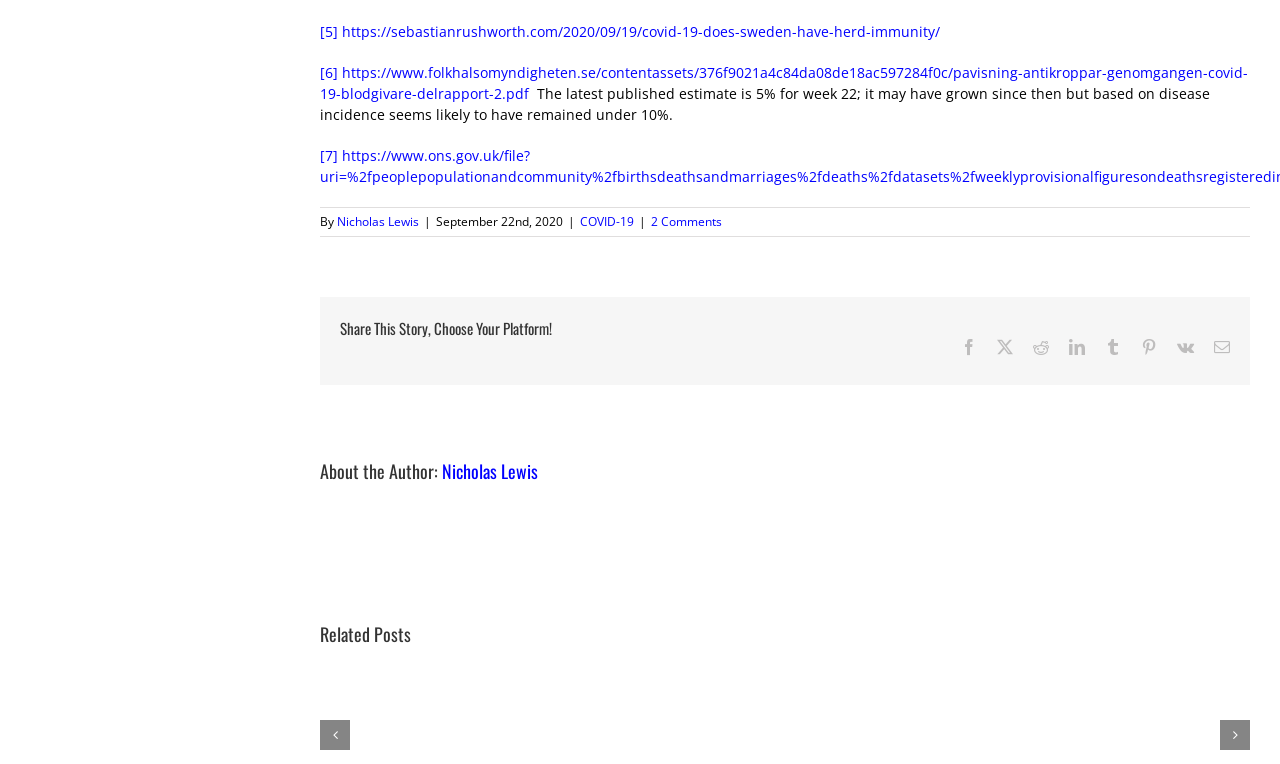Identify the bounding box coordinates for the UI element mentioned here: "COVID-19". Provide the coordinates as four float values between 0 and 1, i.e., [left, top, right, bottom].

[0.453, 0.279, 0.495, 0.301]